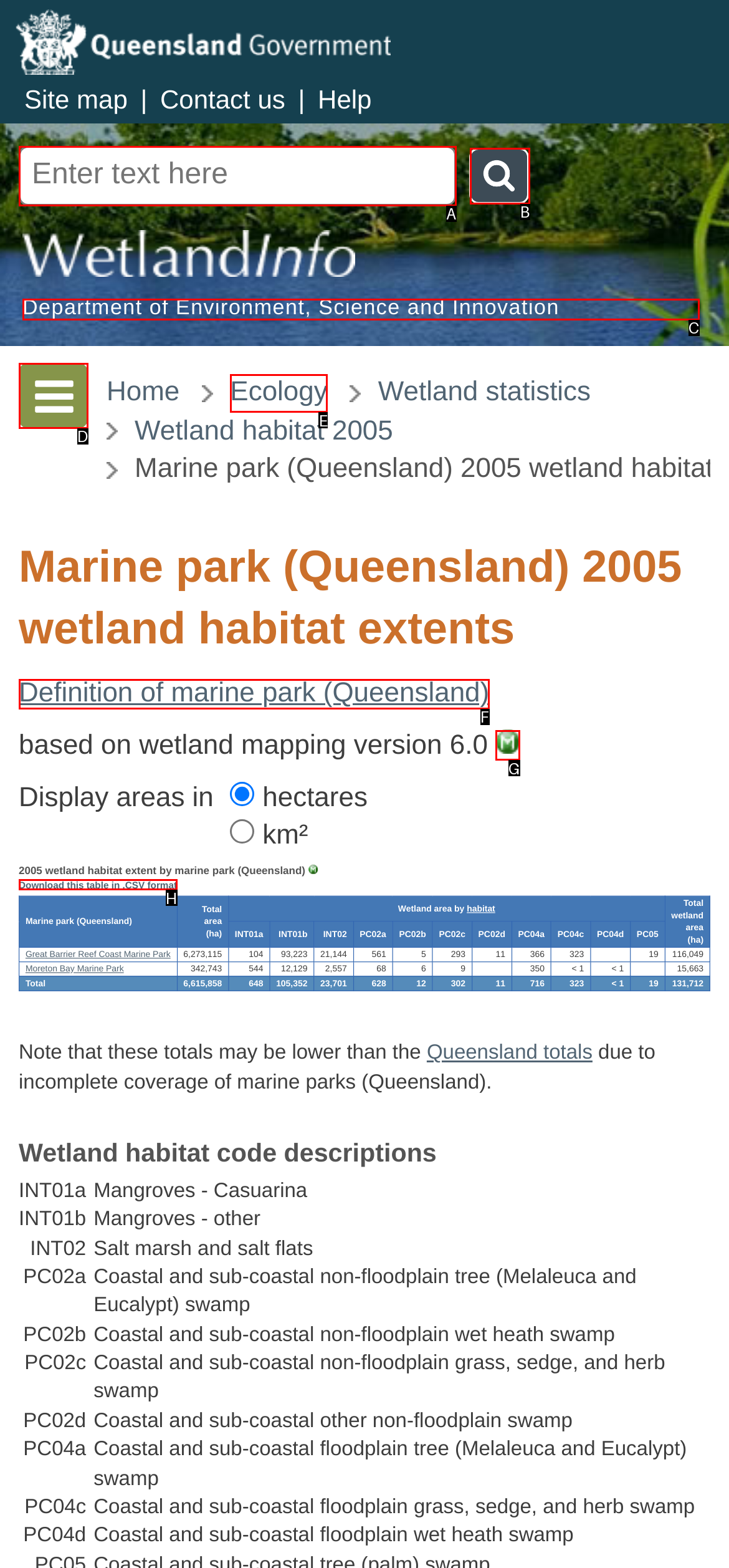Tell me which one HTML element I should click to complete the following task: View metadata Answer with the option's letter from the given choices directly.

G